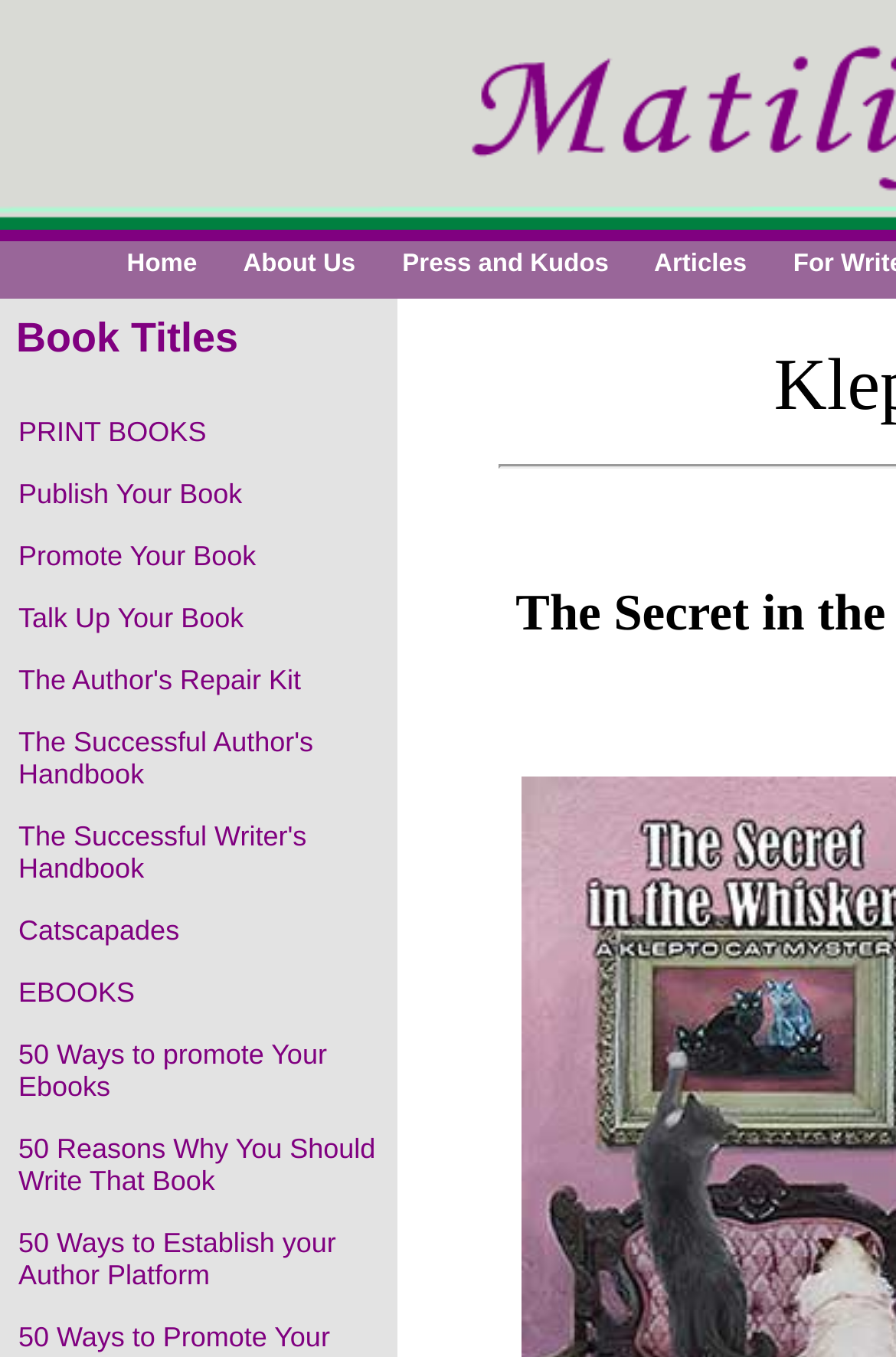Provide the bounding box coordinates of the area you need to click to execute the following instruction: "Search for something".

None